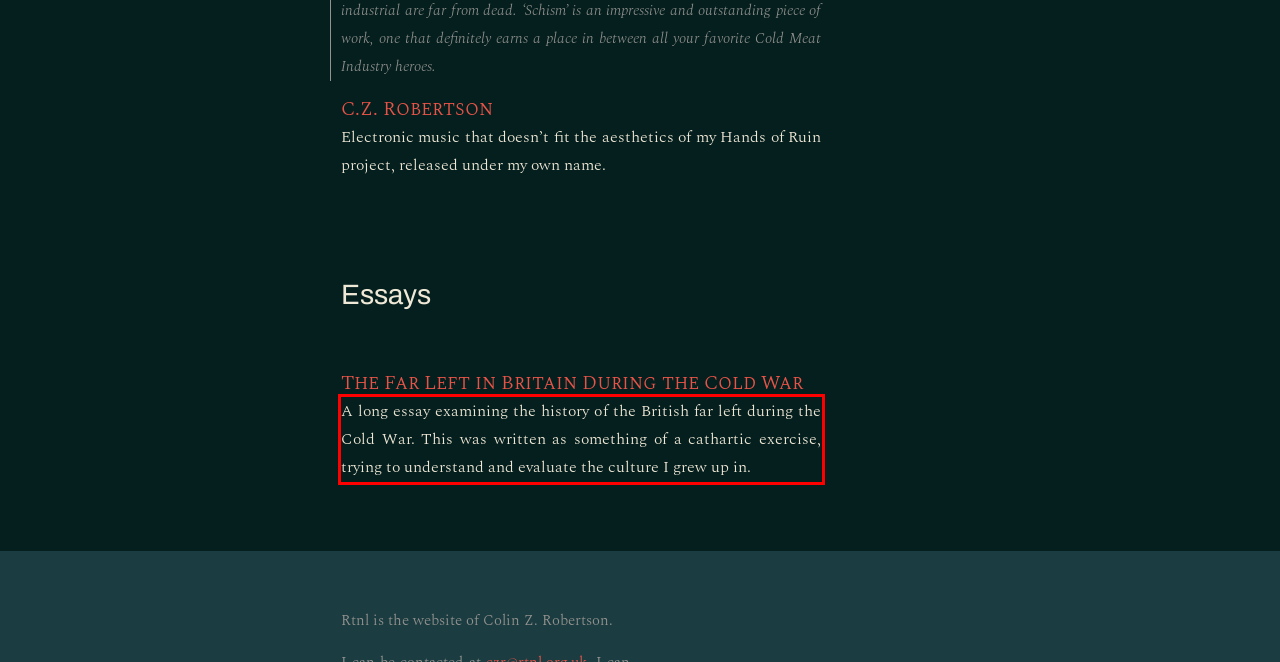Given a screenshot of a webpage containing a red bounding box, perform OCR on the text within this red bounding box and provide the text content.

A long essay examining the history of the British far left during the Cold War. This was written as something of a cathartic exercise, trying to understand and evaluate the culture I grew up in.